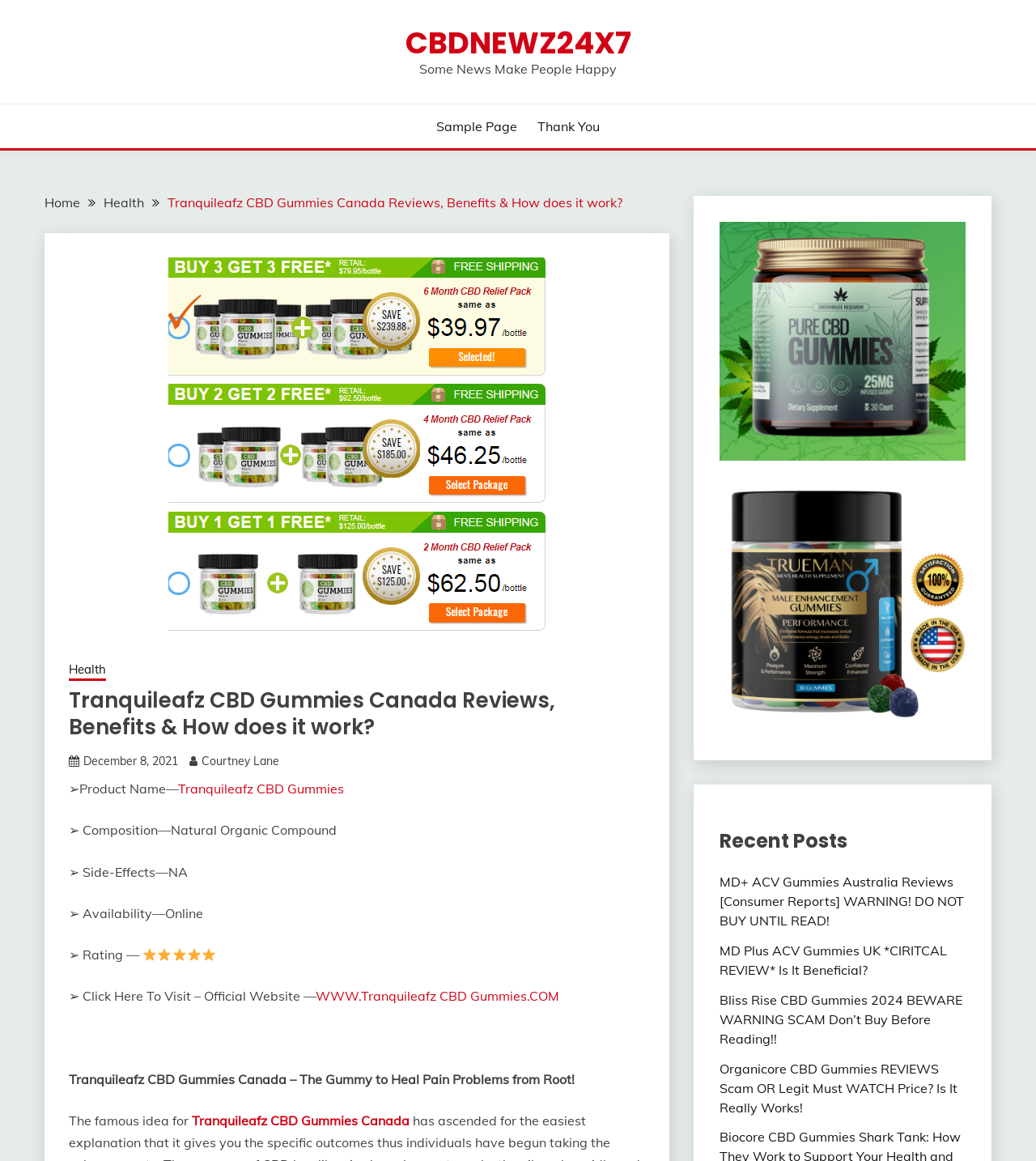Please pinpoint the bounding box coordinates for the region I should click to adhere to this instruction: "go to Outsons".

None